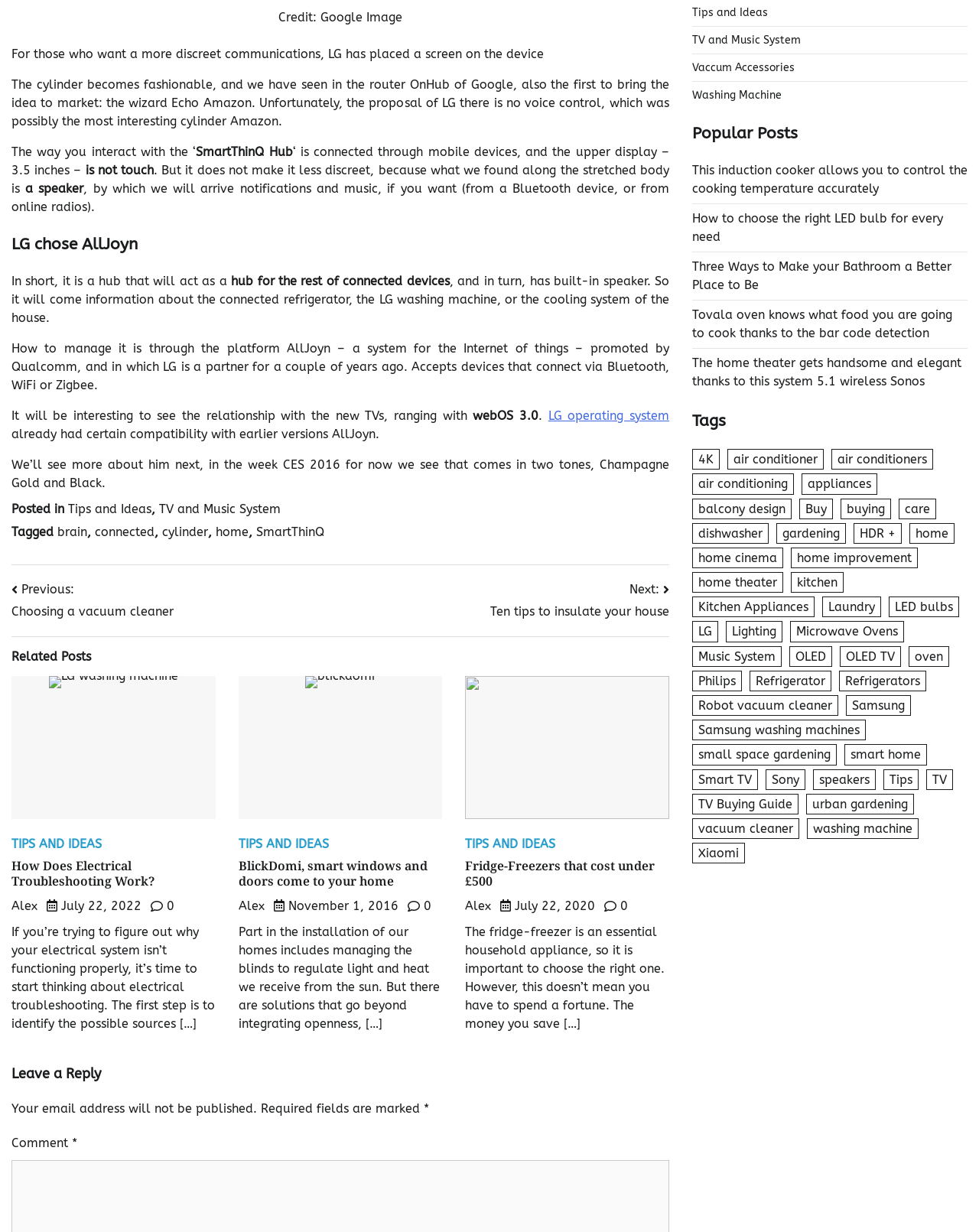Specify the bounding box coordinates of the area to click in order to follow the given instruction: "View the post 'BlickDomi, smart windows and doors come to your home'."

[0.243, 0.696, 0.452, 0.722]